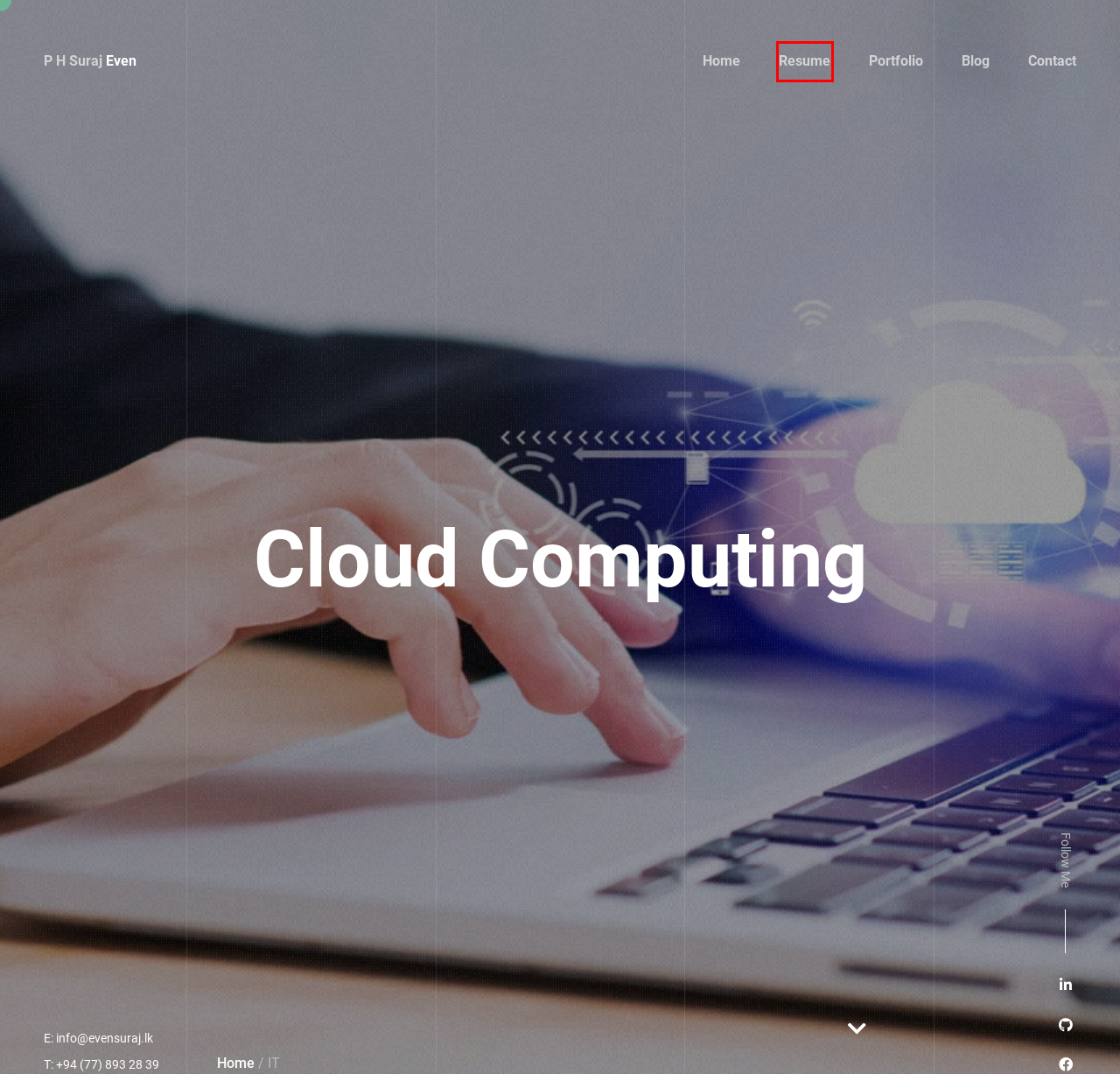Observe the provided screenshot of a webpage with a red bounding box around a specific UI element. Choose the webpage description that best fits the new webpage after you click on the highlighted element. These are your options:
A. Even Suraj | Web Designer and Creative Professional in Sri Lanka
B. Contact - EVEN SURAJ
C. Latest Cybersecurity Techniques - EVEN SURAJ
D. Portfolio - EVEN SURAJ
E. Resume - EVEN SURAJ
F. Blog - EVEN SURAJ
G. IT - EVEN SURAJ
H. cloud-computing - EVEN SURAJ

E